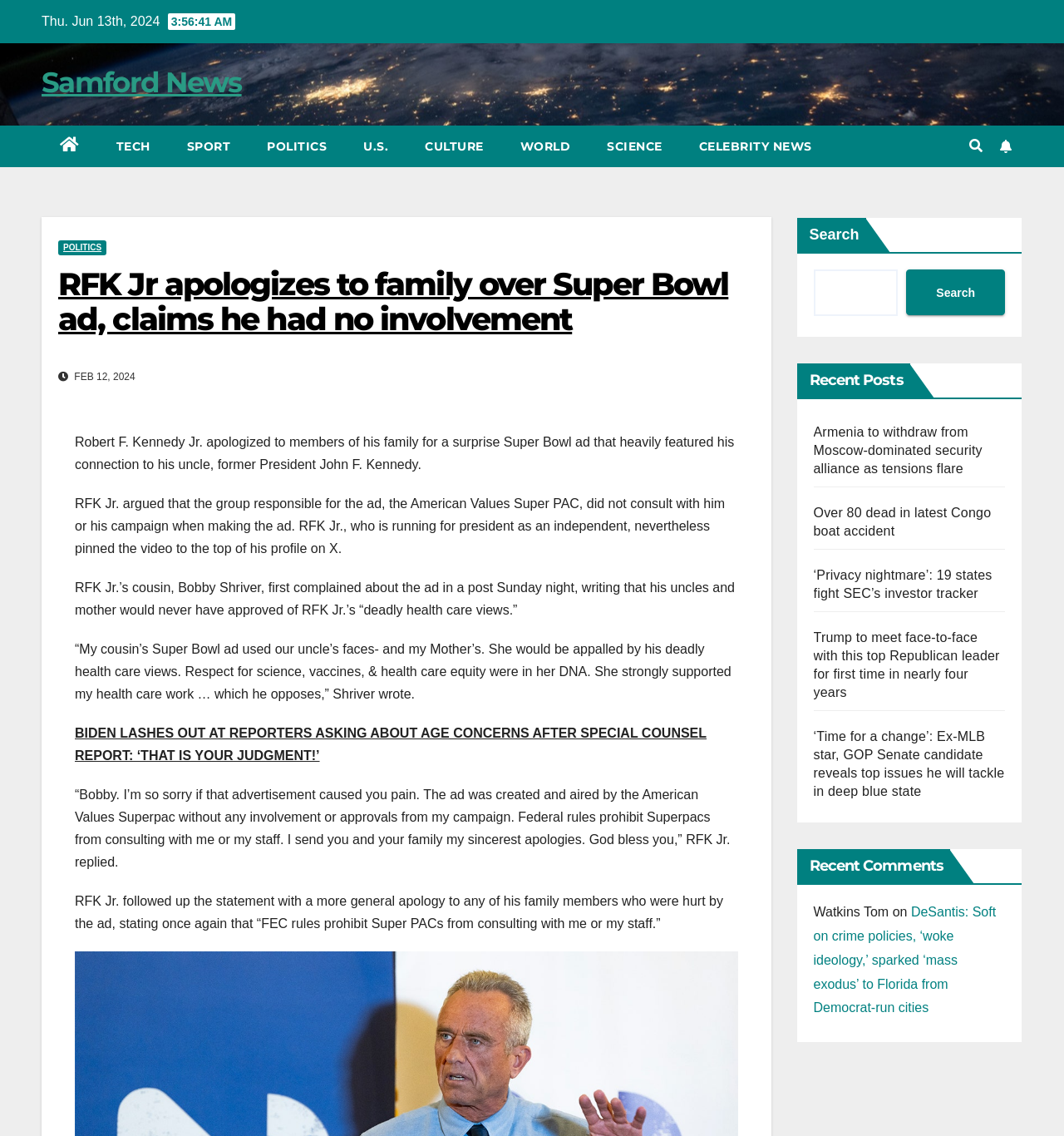Identify the bounding box for the element characterized by the following description: "Culture".

[0.382, 0.111, 0.471, 0.147]